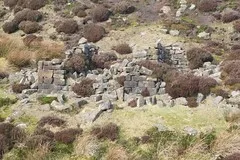Is the area still used by humans?
Answer with a single word or phrase, using the screenshot for reference.

No